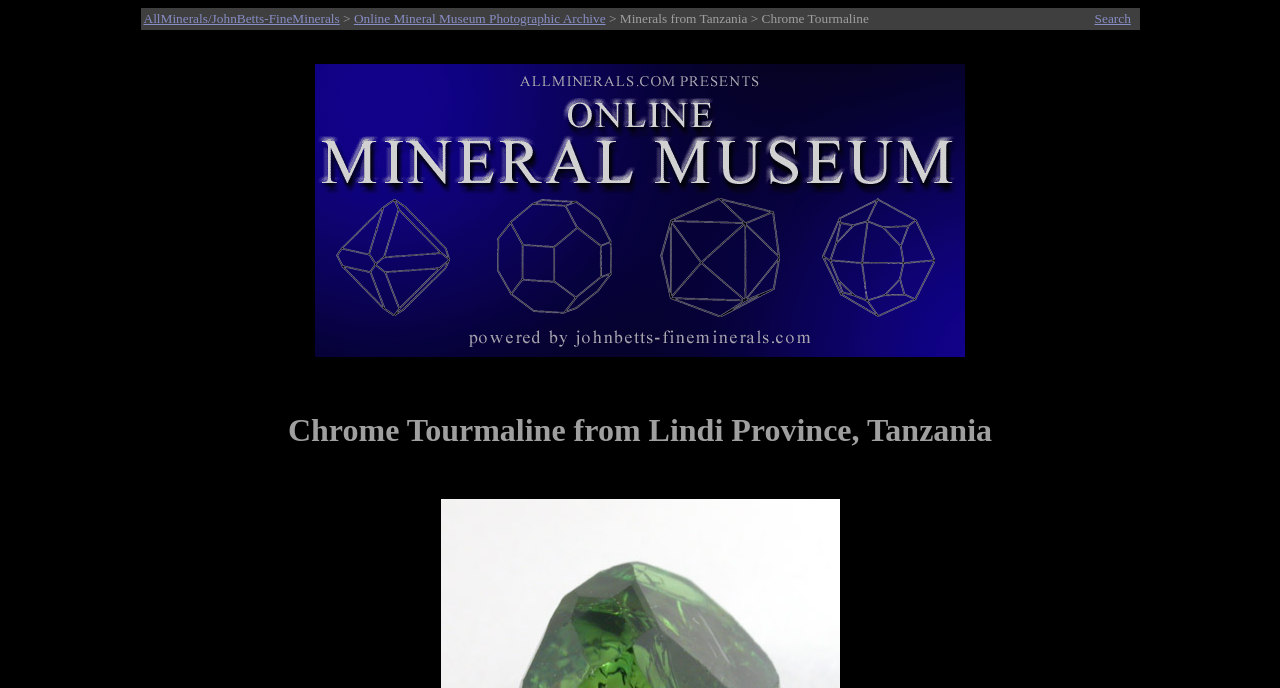Show the bounding box coordinates for the HTML element as described: "Online Mineral Museum Photographic Archive".

[0.276, 0.016, 0.473, 0.038]